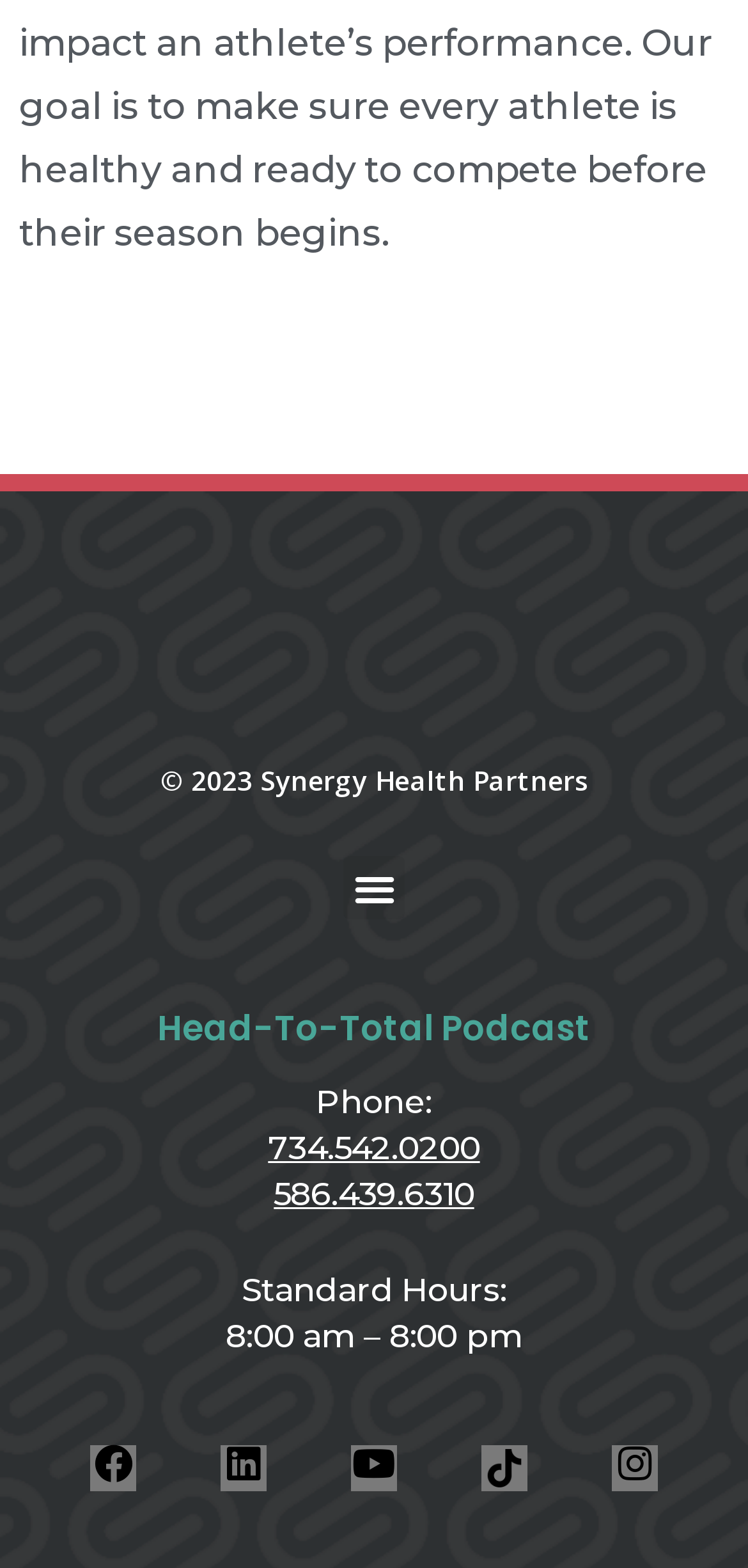Please identify the bounding box coordinates of the area that needs to be clicked to fulfill the following instruction: "Call 734.542.0200."

[0.358, 0.72, 0.642, 0.744]